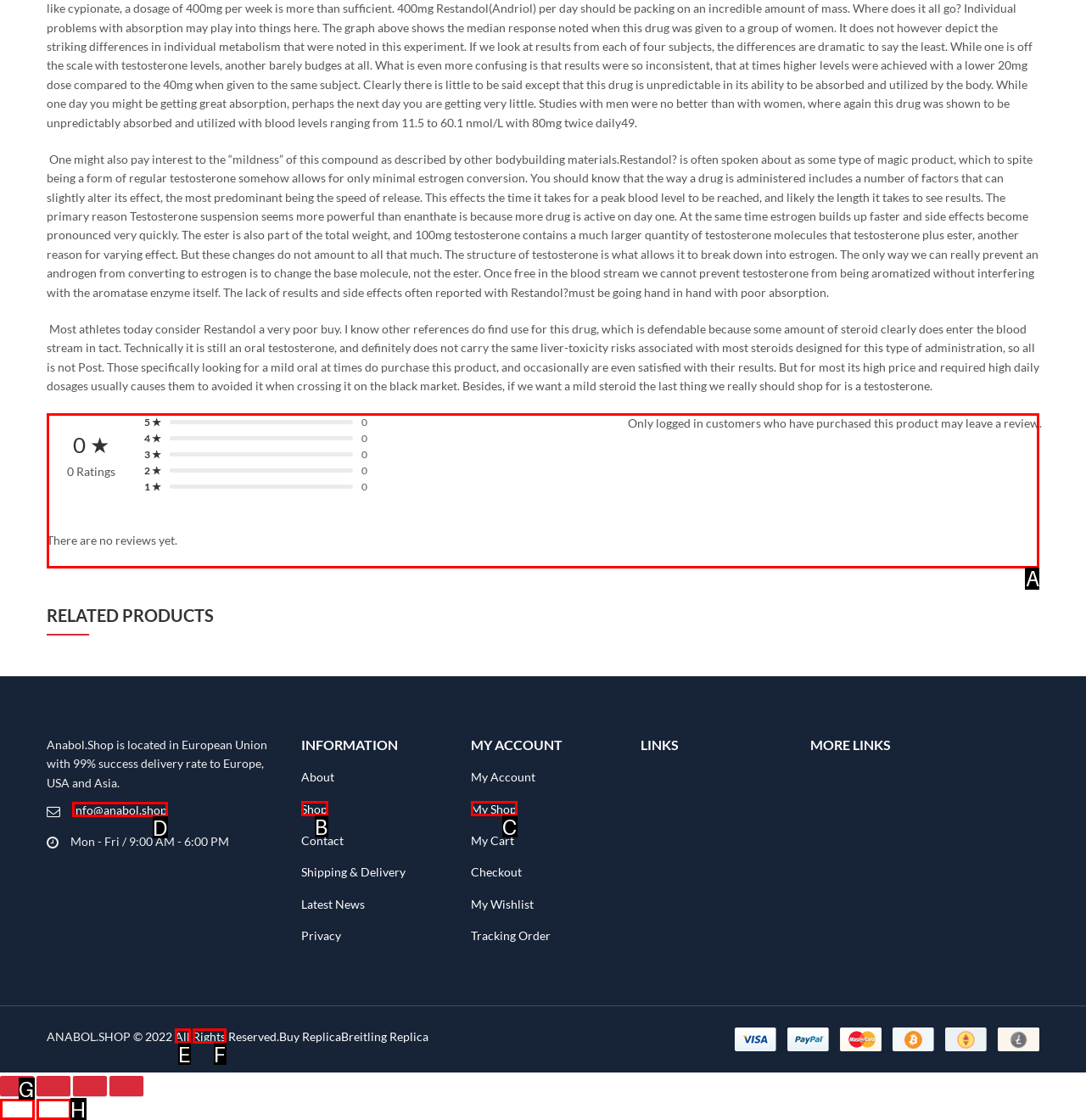Based on the choices marked in the screenshot, which letter represents the correct UI element to perform the task: Click on the 'REVIEWS (0)' tab?

A